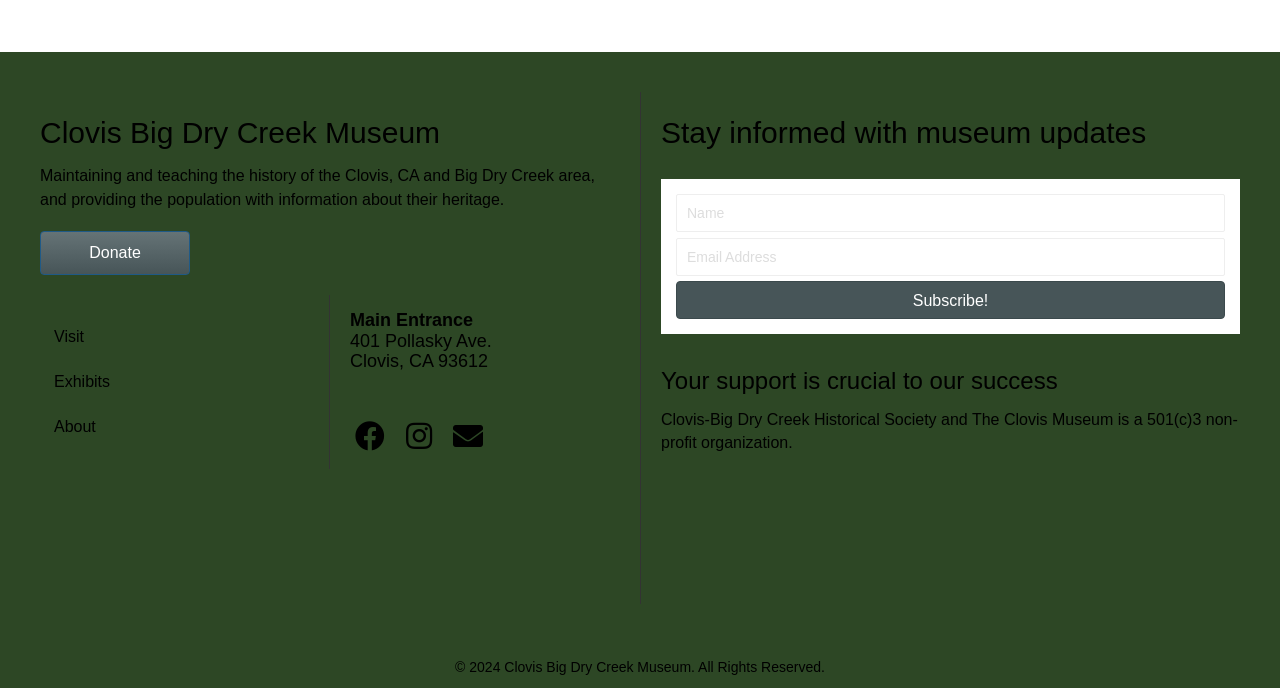Using the element description: "Exhibits", determine the bounding box coordinates. The coordinates should be in the format [left, top, right, bottom], with values between 0 and 1.

[0.031, 0.523, 0.241, 0.587]